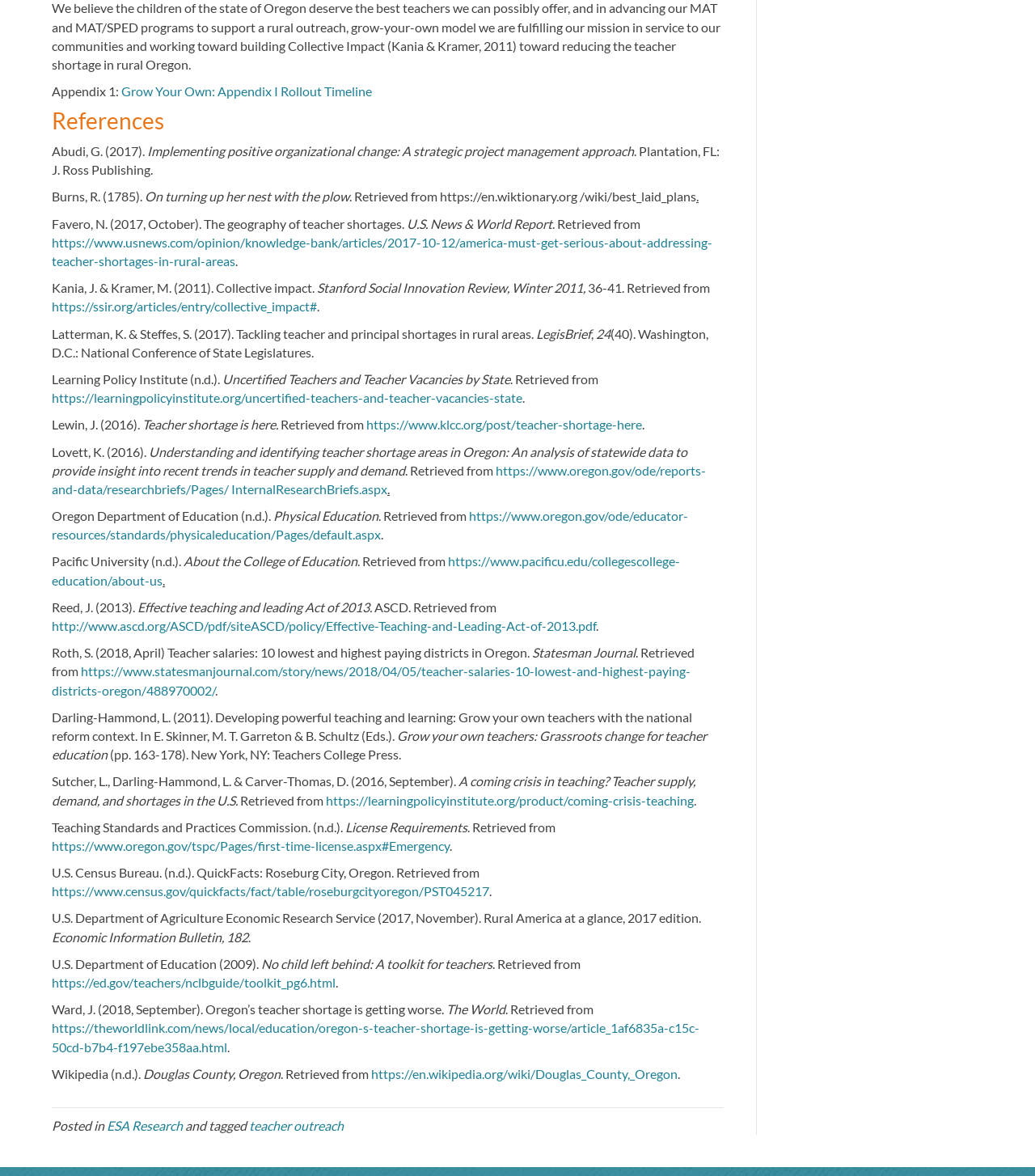Please predict the bounding box coordinates of the element's region where a click is necessary to complete the following instruction: "Visit 'https://en.wiktionary.org/wiki/best_laid_plans'". The coordinates should be represented by four float numbers between 0 and 1, i.e., [left, top, right, bottom].

[0.338, 0.161, 0.673, 0.174]